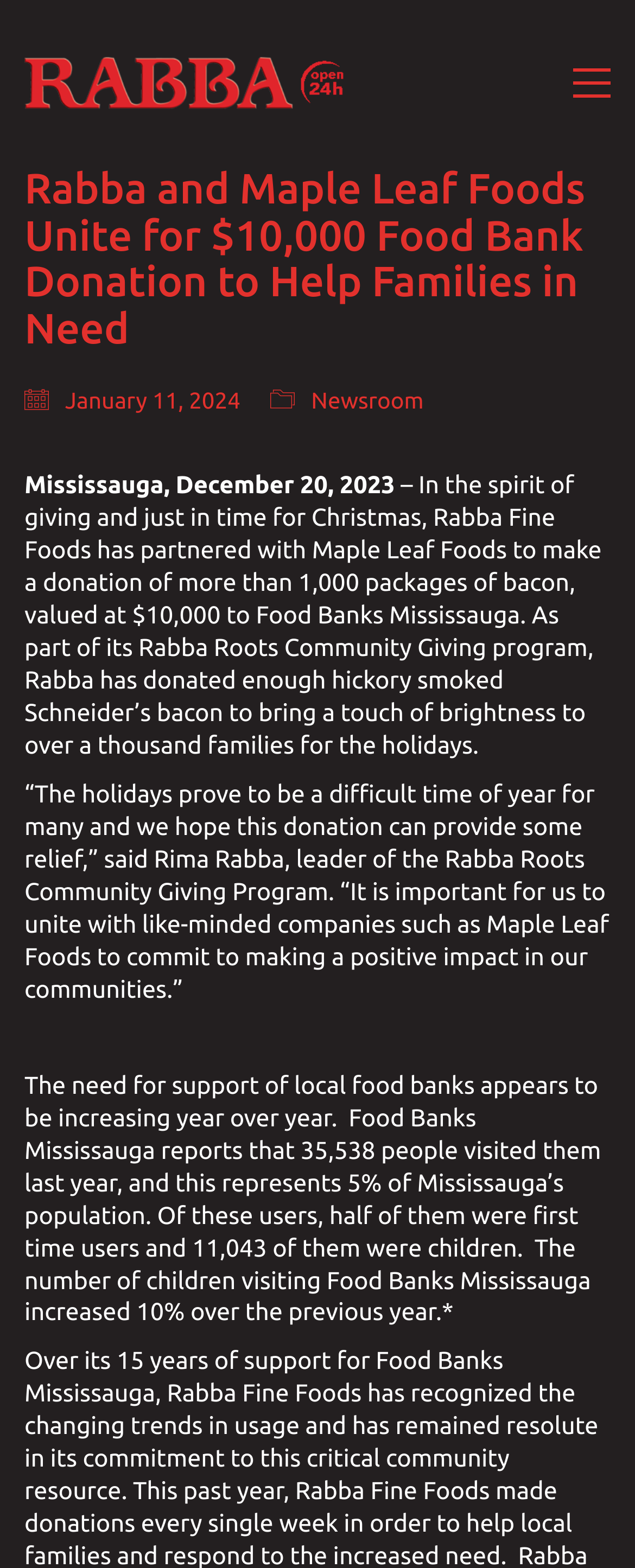What is the name of the program that Rabba Fine Foods has?
Look at the screenshot and respond with one word or a short phrase.

Rabba Roots Community Giving